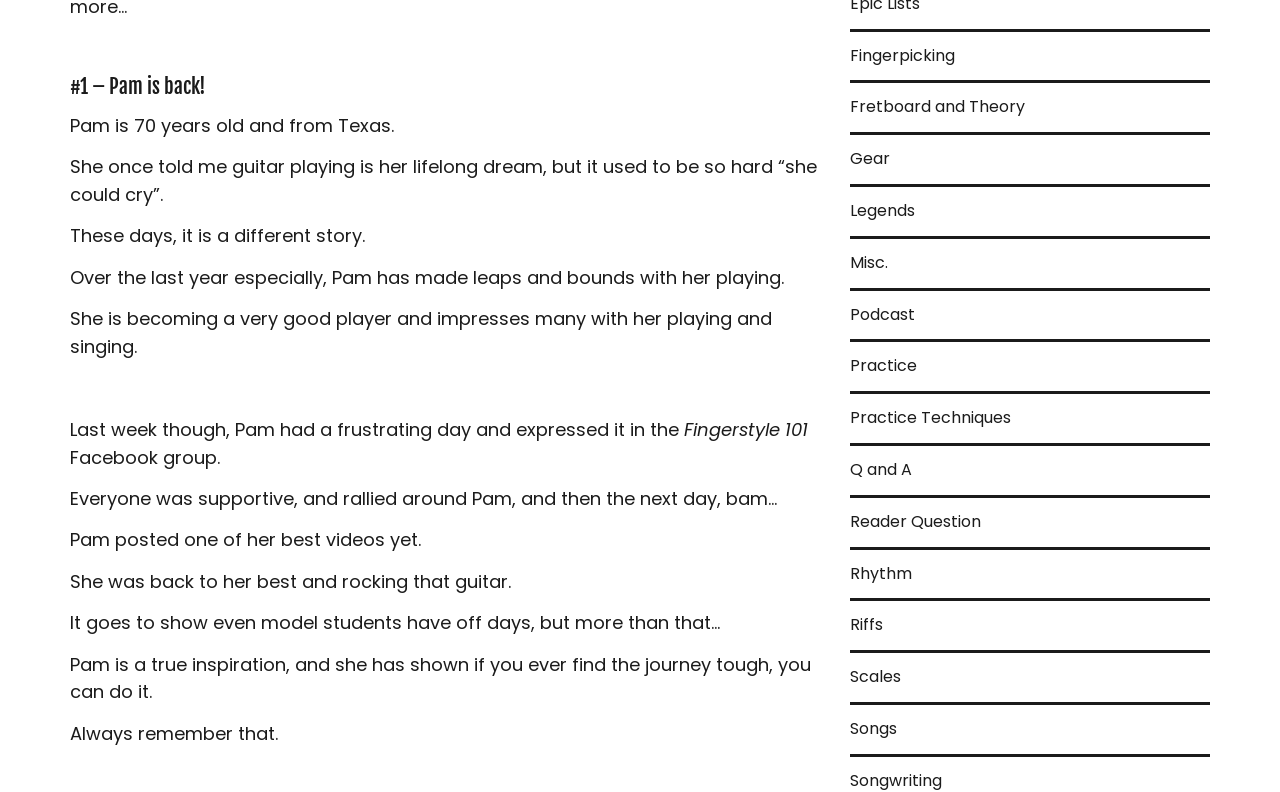What is the topic of the links on the right side of the page? Using the information from the screenshot, answer with a single word or phrase.

Guitar-related topics